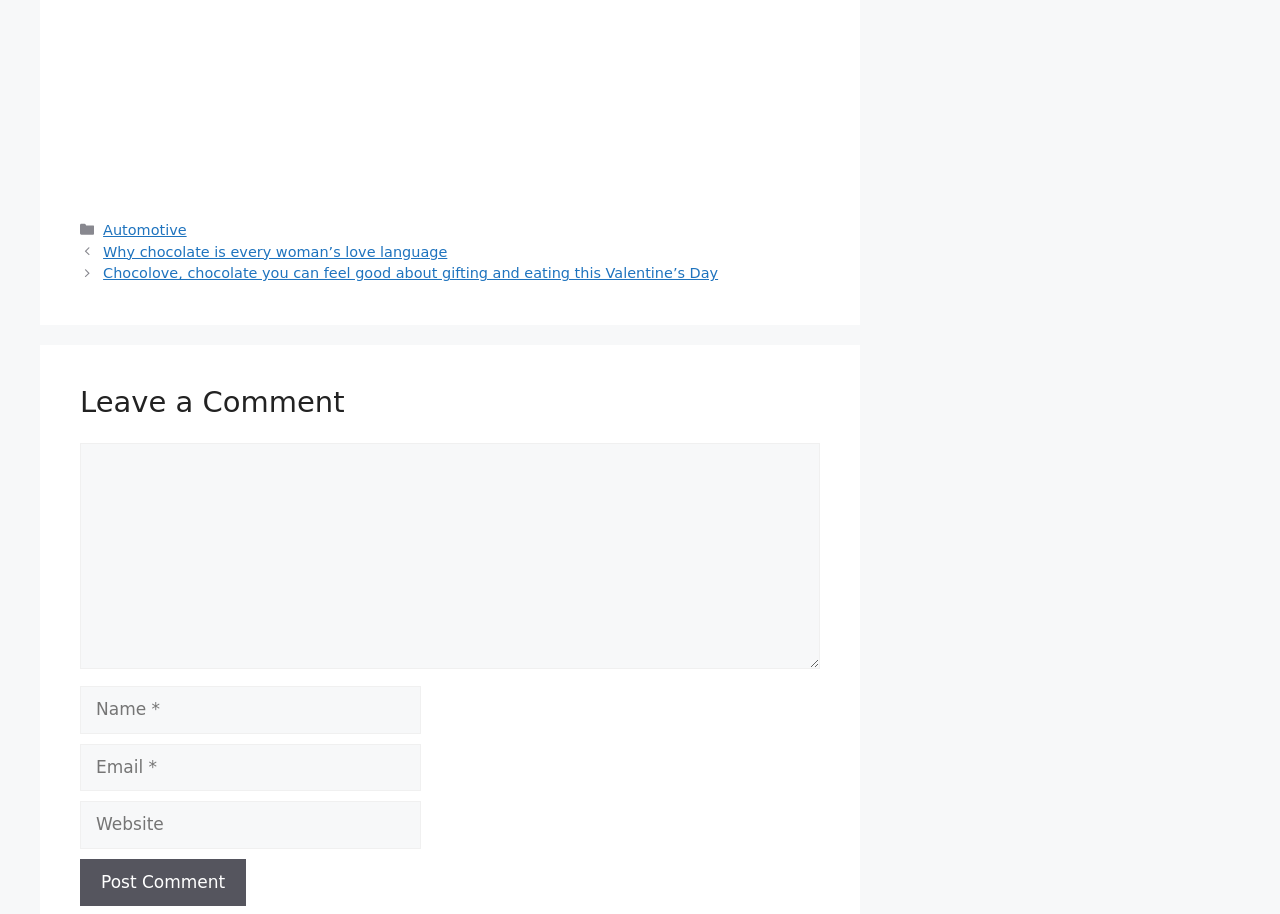Can you give a comprehensive explanation to the question given the content of the image?
What is the purpose of the textbox at the bottom?

The textbox is located below the 'Leave a Comment' heading, and it is required, which implies that it is meant for users to leave a comment on the post.